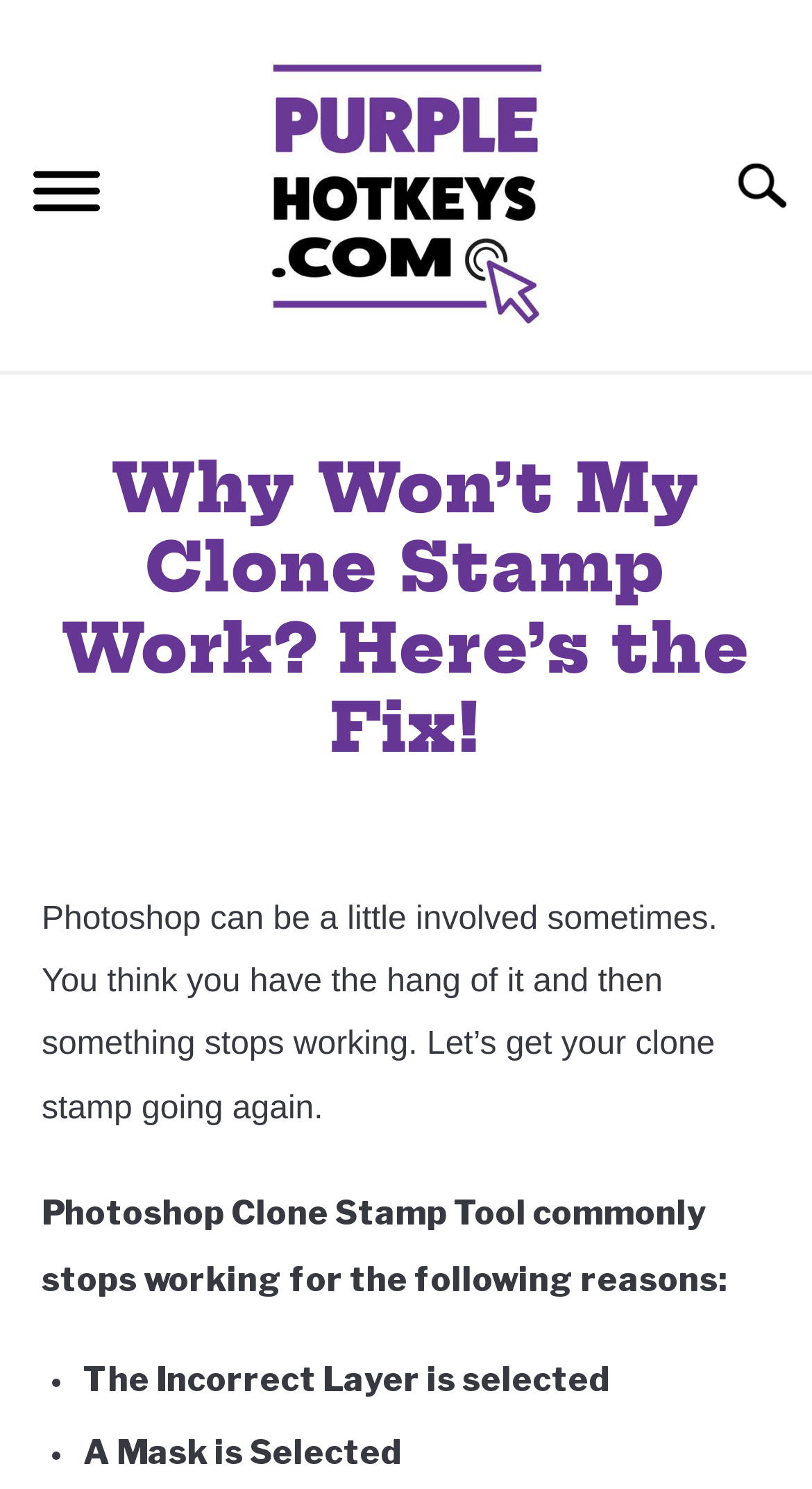What is one reason why the Clone Stamp Tool stops working?
Using the picture, provide a one-word or short phrase answer.

Incorrect Layer is selected